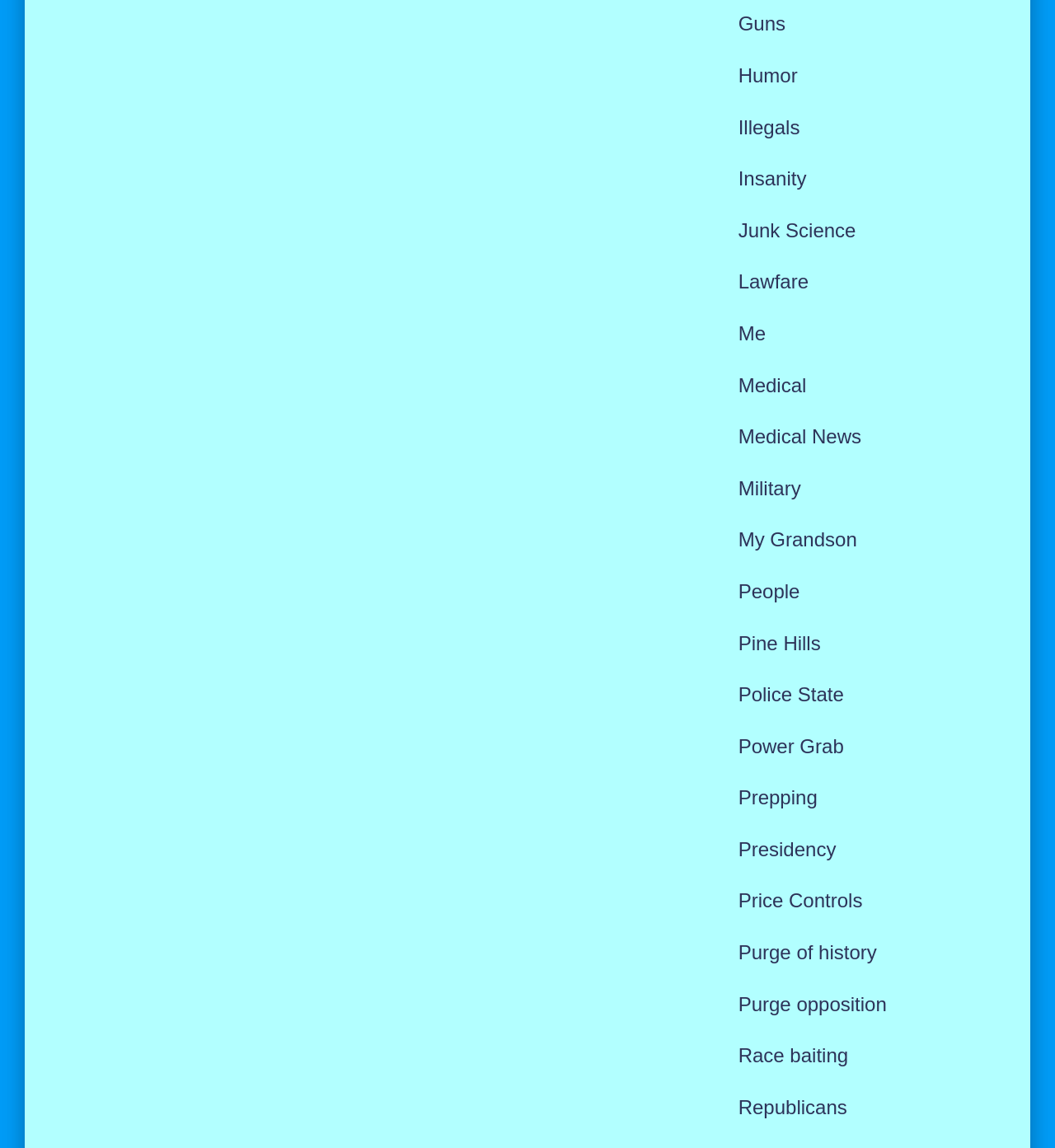Use a single word or phrase to answer the question:
How many links are on this webpage?

21